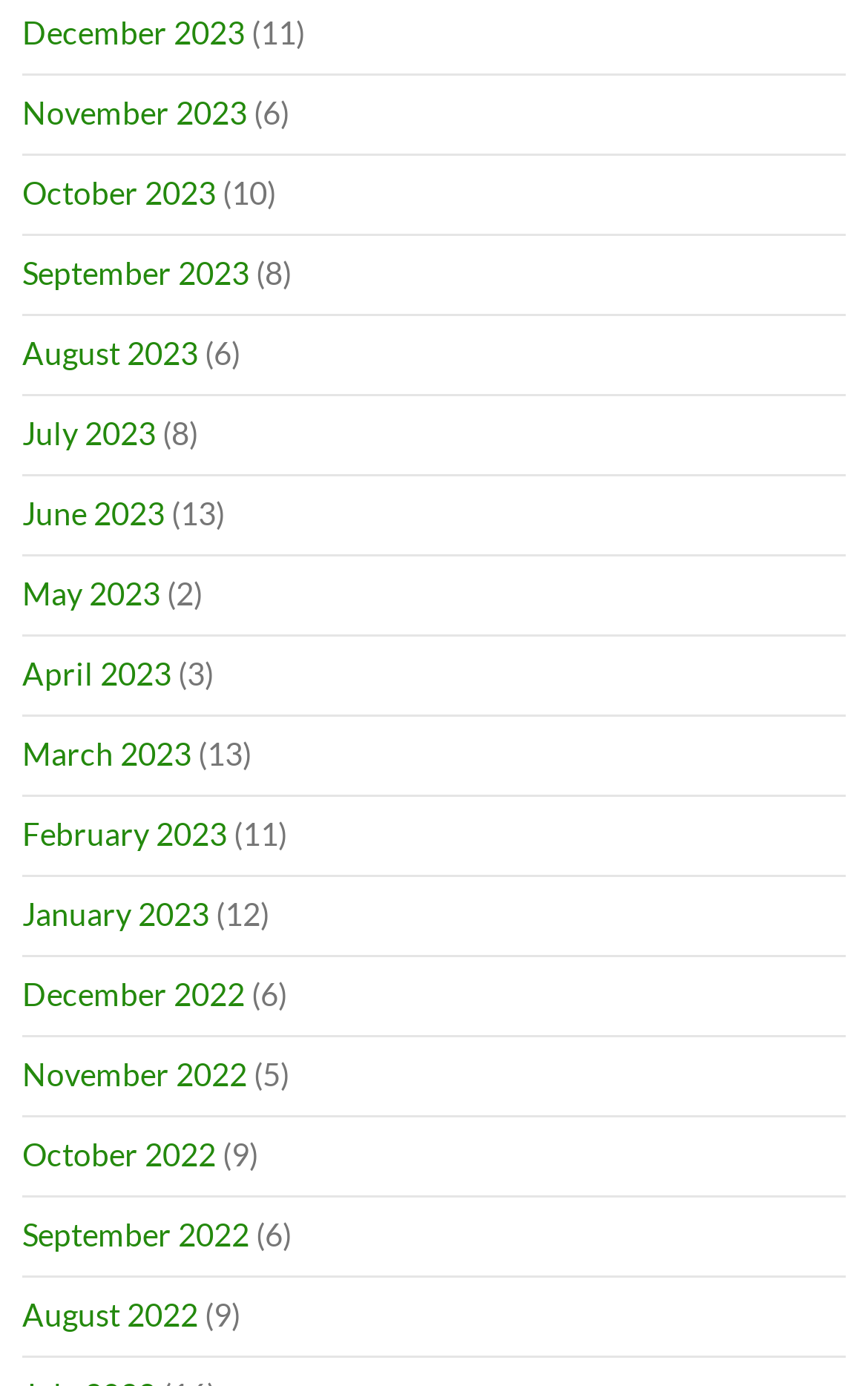Could you find the bounding box coordinates of the clickable area to complete this instruction: "View November 2022"?

[0.026, 0.761, 0.285, 0.788]